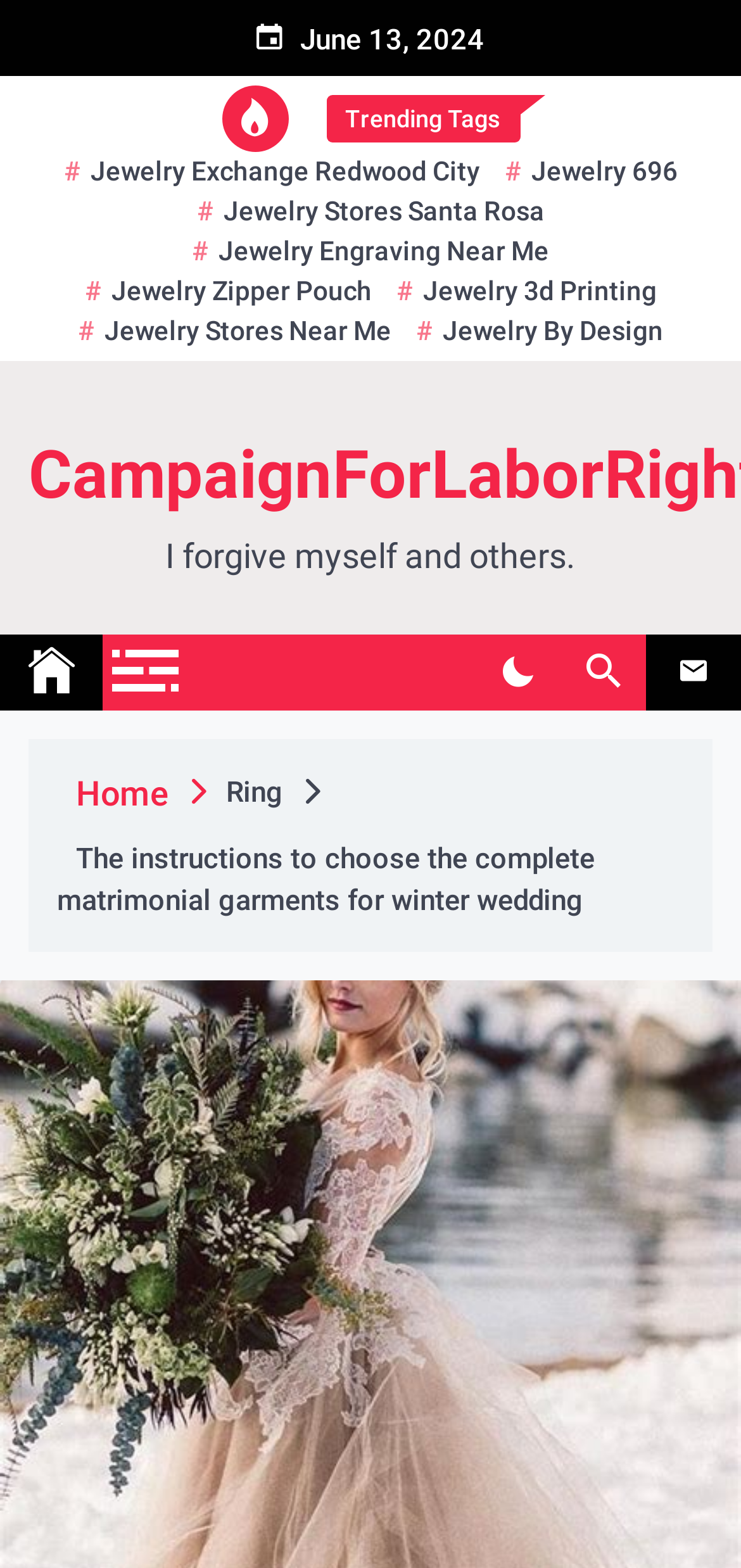Please specify the bounding box coordinates of the clickable region necessary for completing the following instruction: "Toggle Dark Mode". The coordinates must consist of four float numbers between 0 and 1, i.e., [left, top, right, bottom].

[0.641, 0.404, 0.756, 0.453]